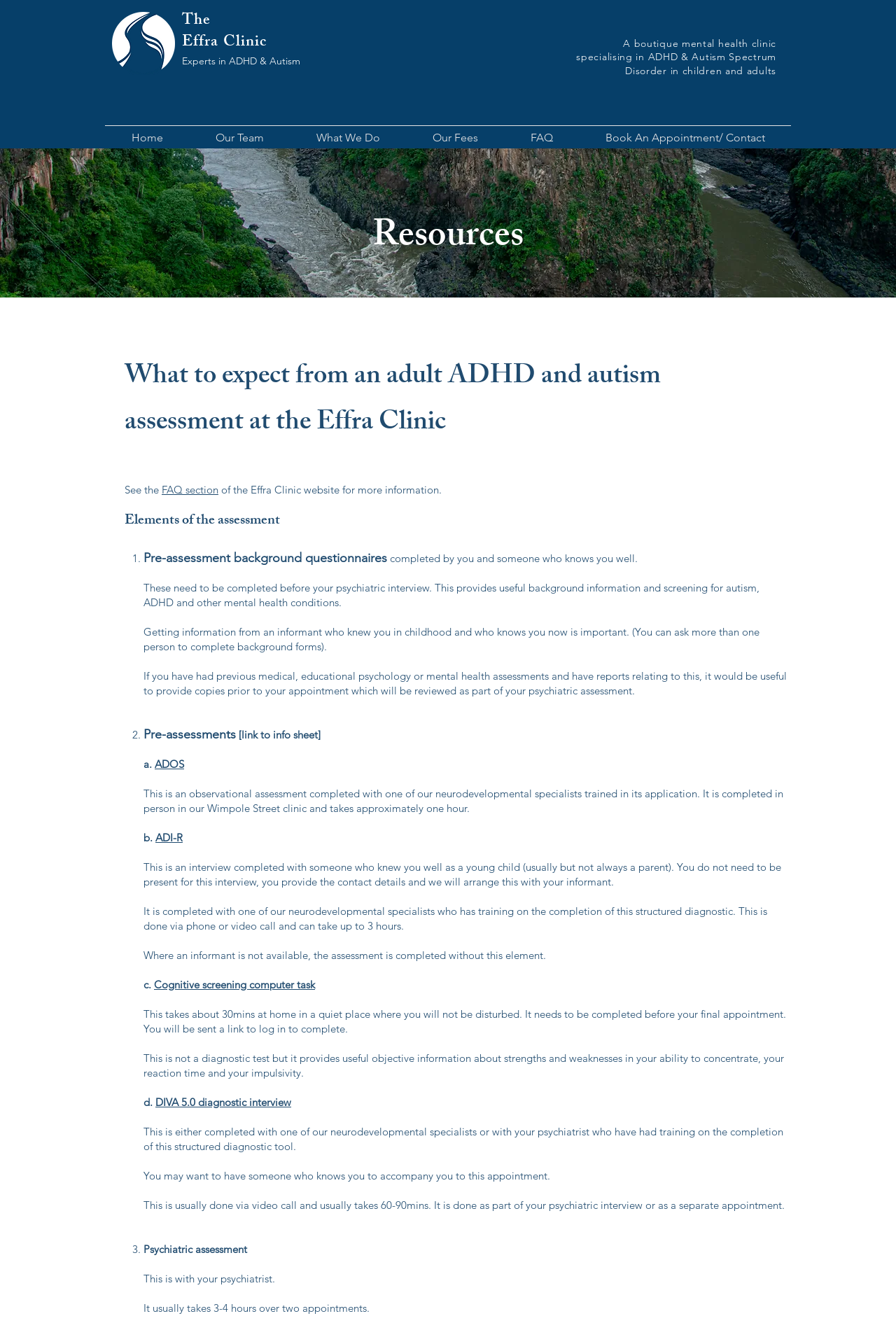Can you provide the bounding box coordinates for the element that should be clicked to implement the instruction: "Click the 'FAQ section' link"?

[0.18, 0.363, 0.244, 0.373]